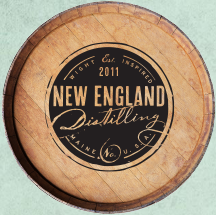Give an elaborate caption for the image.

The image features a circular logo prominently displayed on a wooden barrel background. At the center, the logo boldly reads "NEW ENGLAND Distilling," highlighting the brand associated with this distillery. Above the main text, the year "2011" is noted, indicating when the distillery was established. The logo is designed with a blend of elegant script and classic fonts, giving it a vintage, artisan feel. Below the main title, the text "Maine" is incorporated, tying the brand to its geographical roots. Decorative flourishes and a number "6" encircled imply a sense of craftsmanship and tradition, characteristic of small-batch distilleries. The overall aesthetic evokes warmth and a connection to heritage, appealing to those interested in artisanal spirits.